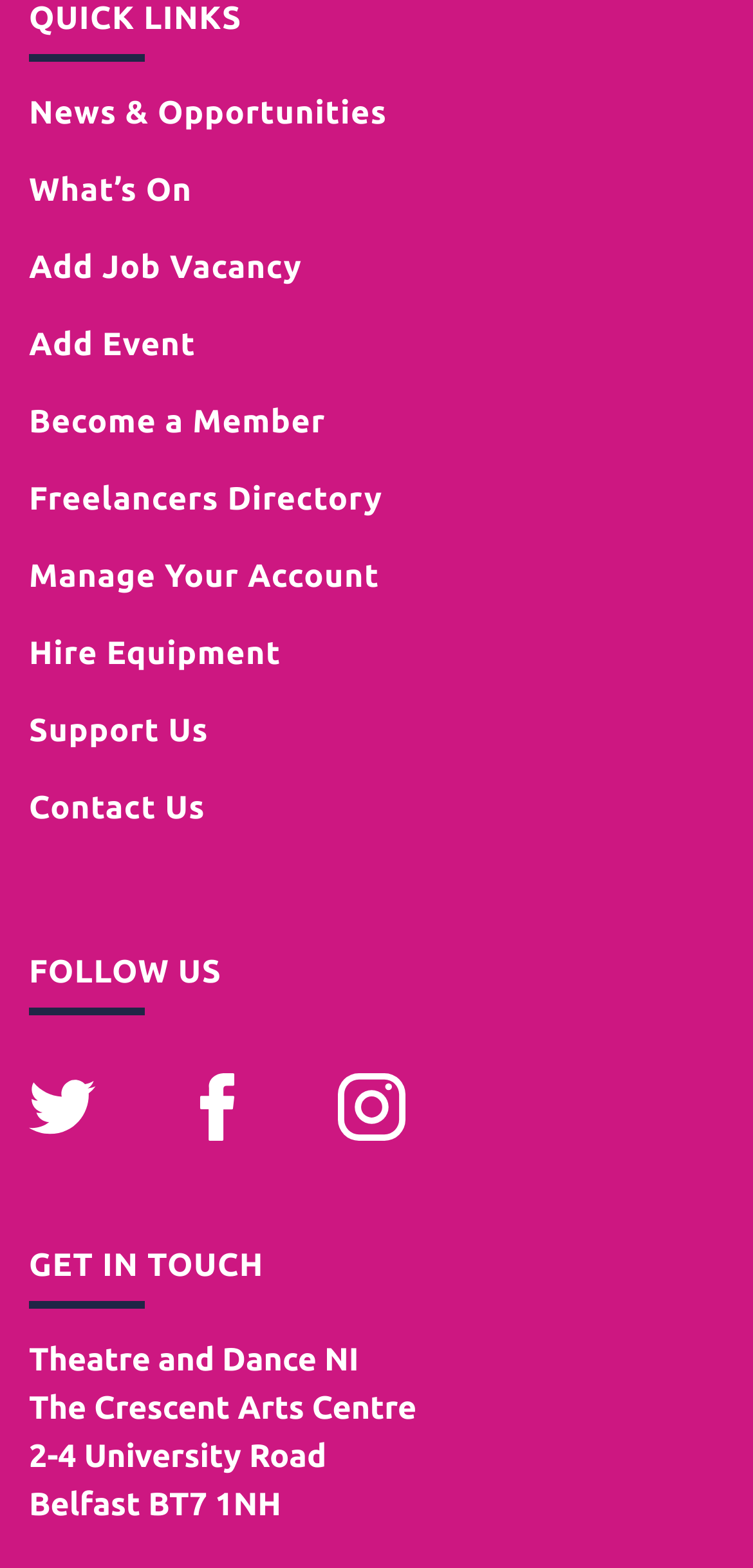Could you locate the bounding box coordinates for the section that should be clicked to accomplish this task: "Post a response".

None